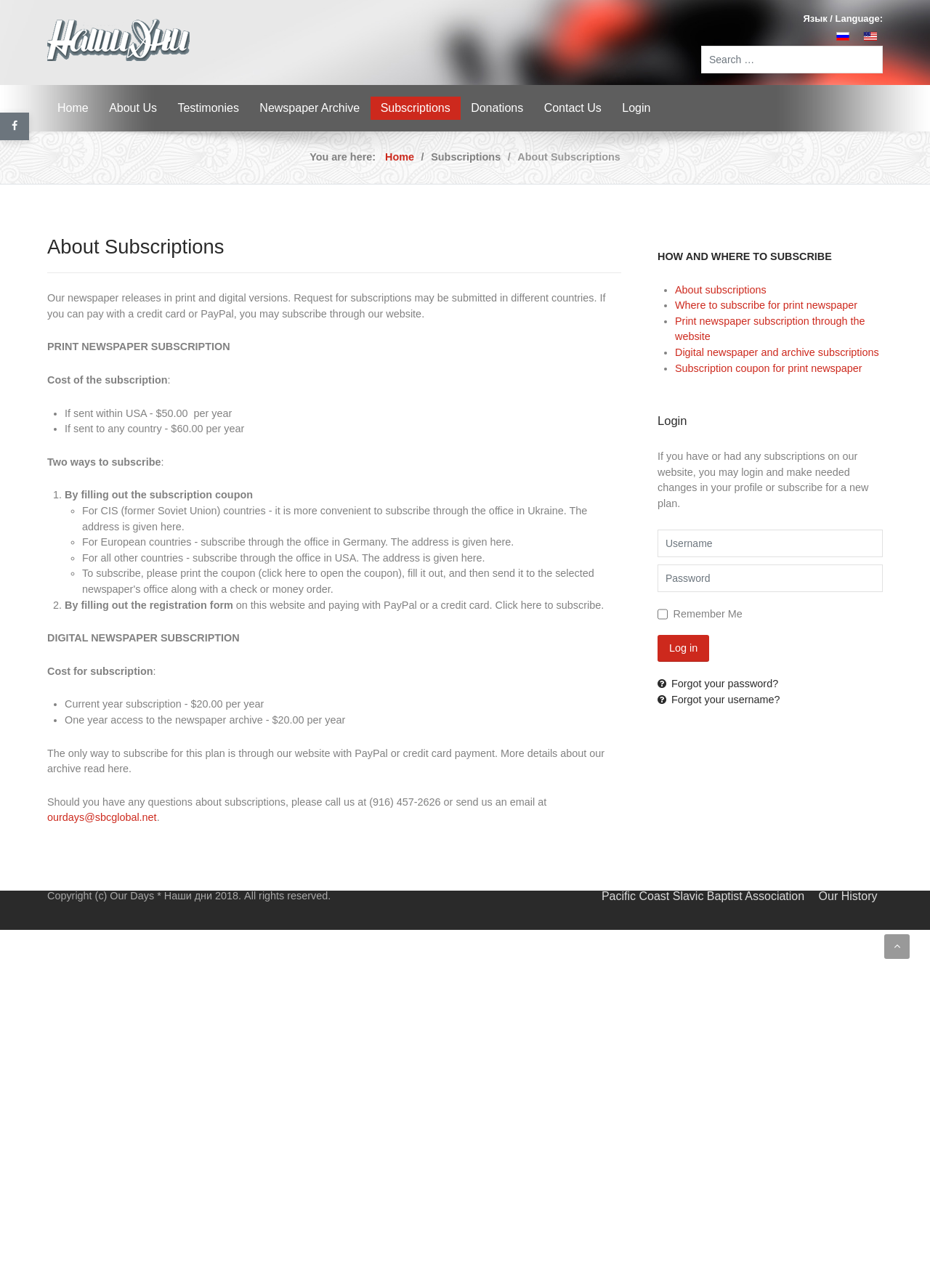Provide the bounding box coordinates for the area that should be clicked to complete the instruction: "Forgot your password?".

[0.707, 0.526, 0.837, 0.535]